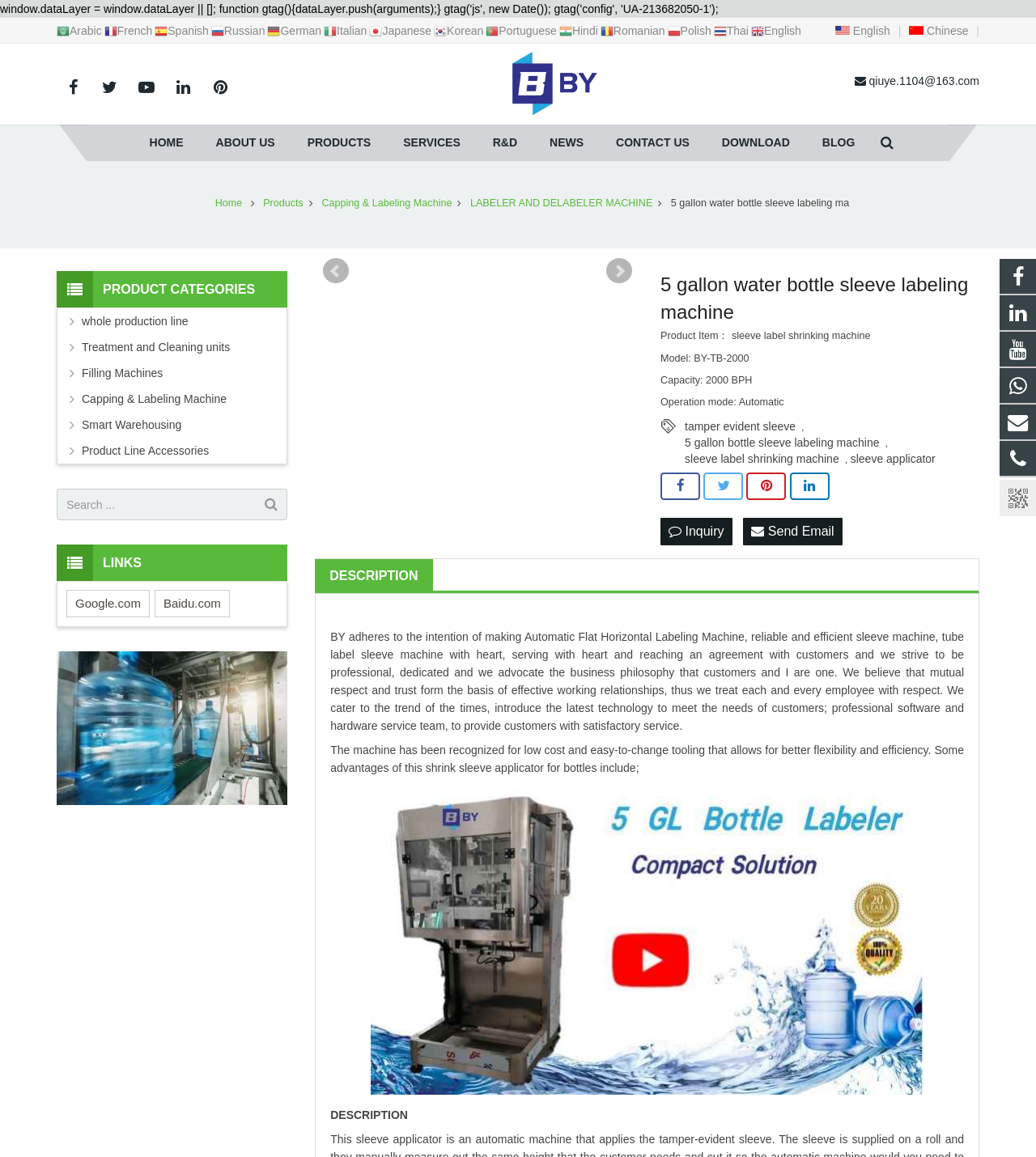Respond to the question below with a single word or phrase:
What is the product item of the machine?

sleeve label shrinking machine